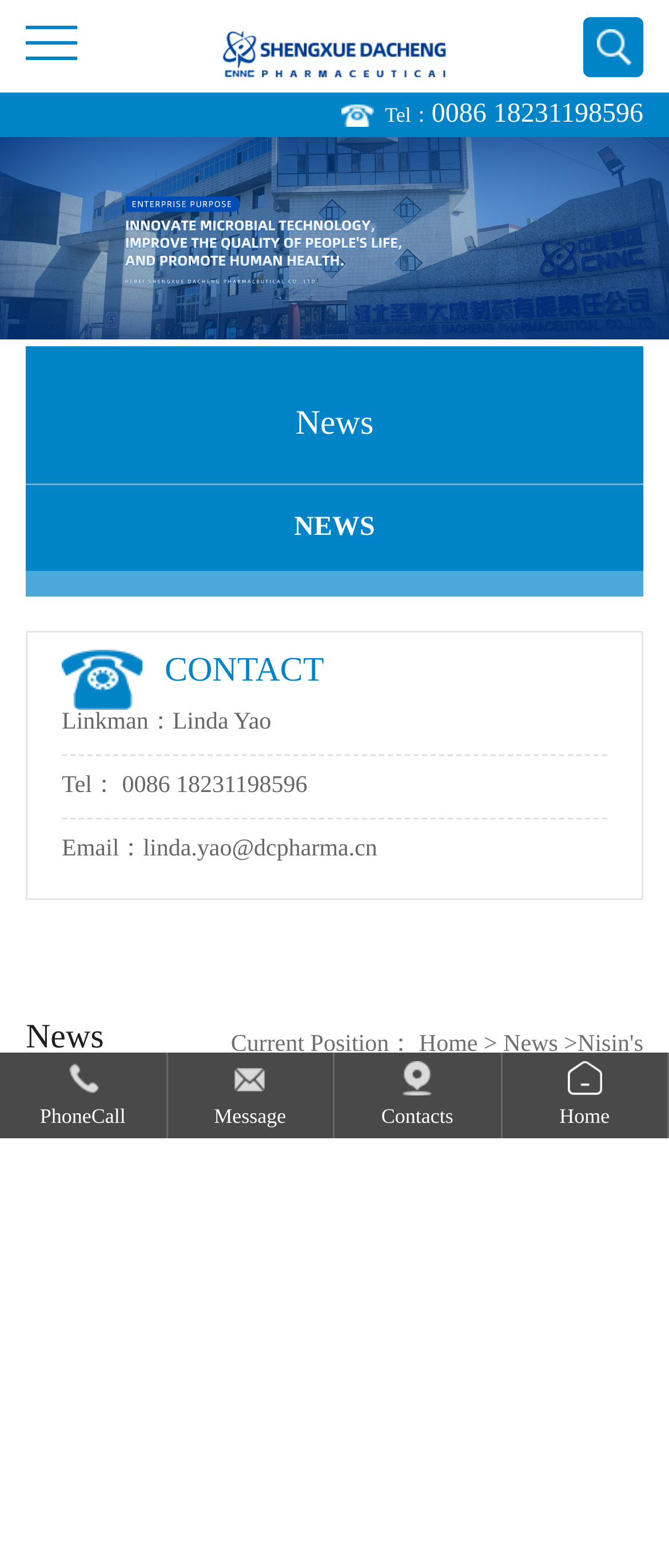What is the phone number?
Answer the question with just one word or phrase using the image.

0086 18231198596